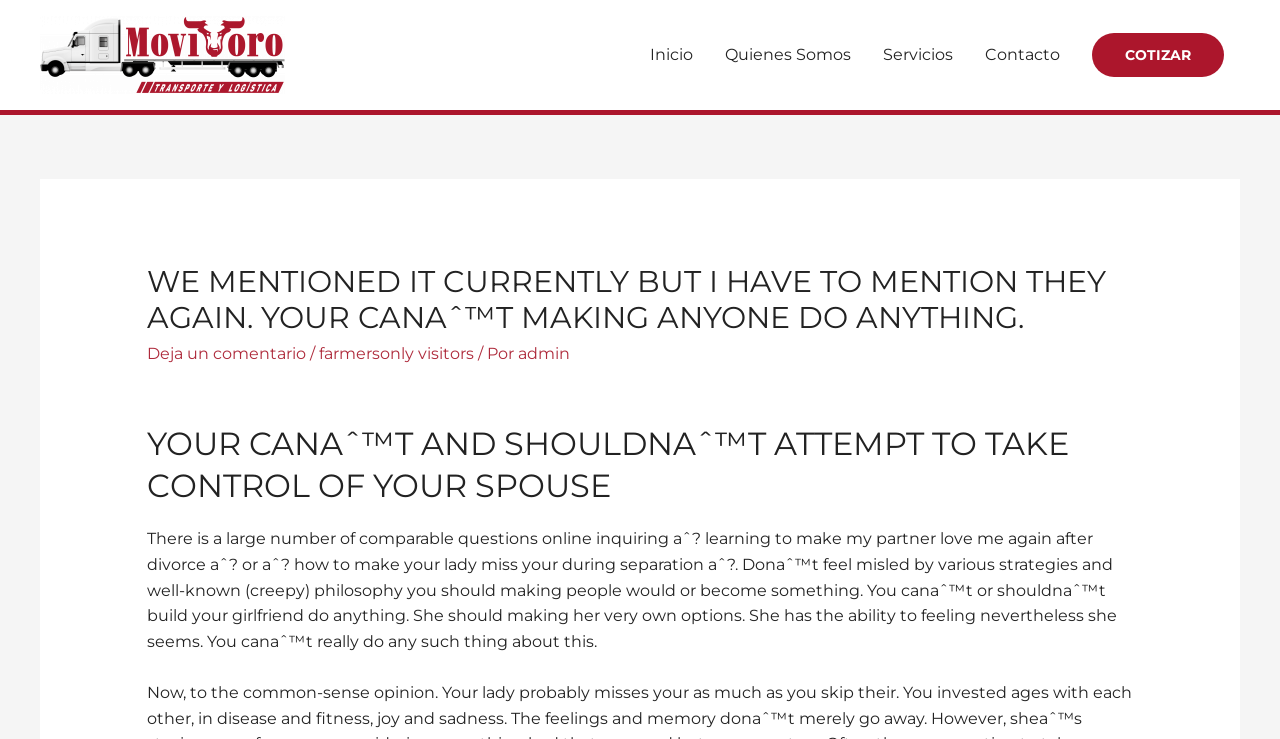Show the bounding box coordinates of the region that should be clicked to follow the instruction: "View Quienes Somos page."

[0.554, 0.031, 0.677, 0.118]